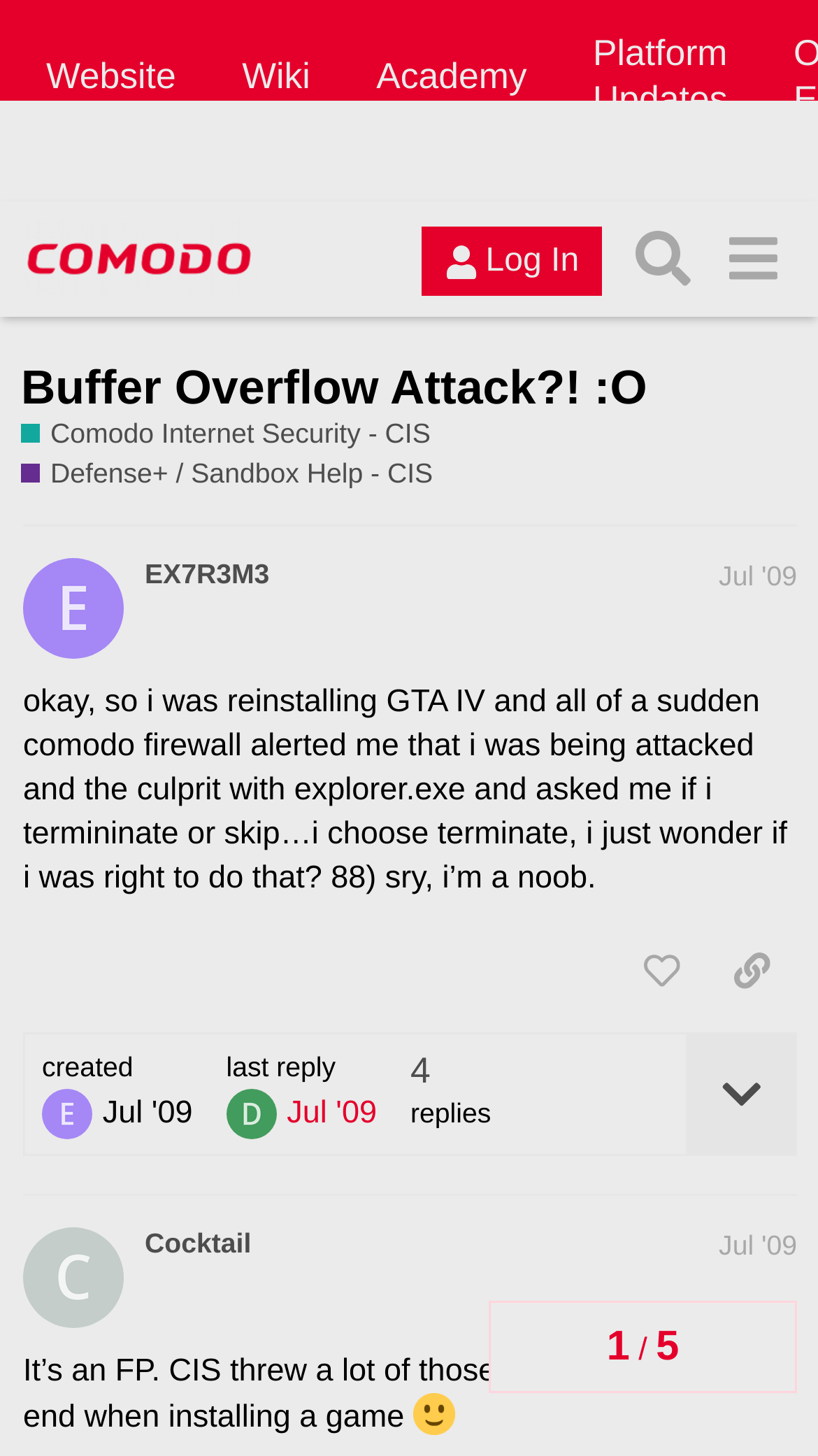Determine the bounding box coordinates of the region to click in order to accomplish the following instruction: "Share a link to this post". Provide the coordinates as four float numbers between 0 and 1, specifically [left, top, right, bottom].

[0.864, 0.64, 0.974, 0.695]